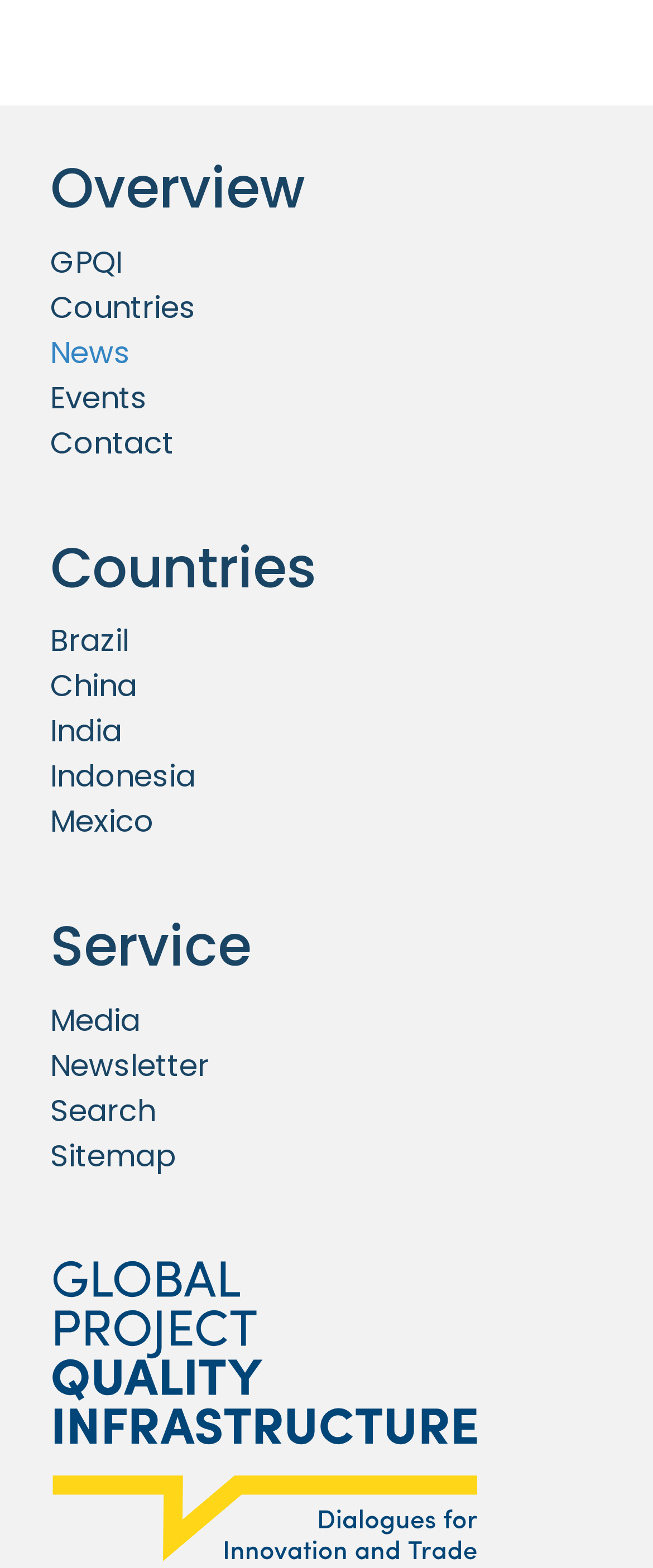Specify the bounding box coordinates of the area that needs to be clicked to achieve the following instruction: "Click on the 'GPQI' link".

[0.077, 0.153, 0.187, 0.18]